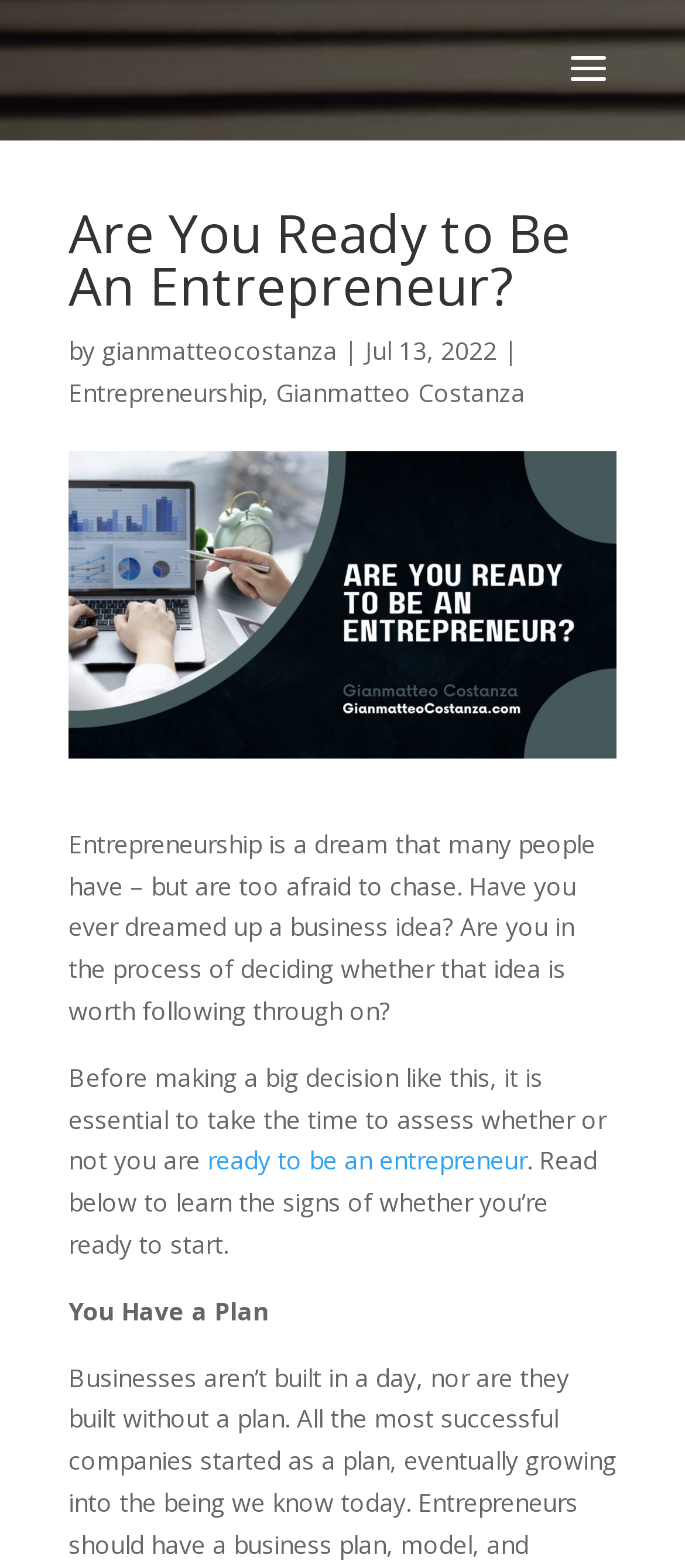What is the first sign of being ready to be an entrepreneur?
Provide a one-word or short-phrase answer based on the image.

You Have a Plan